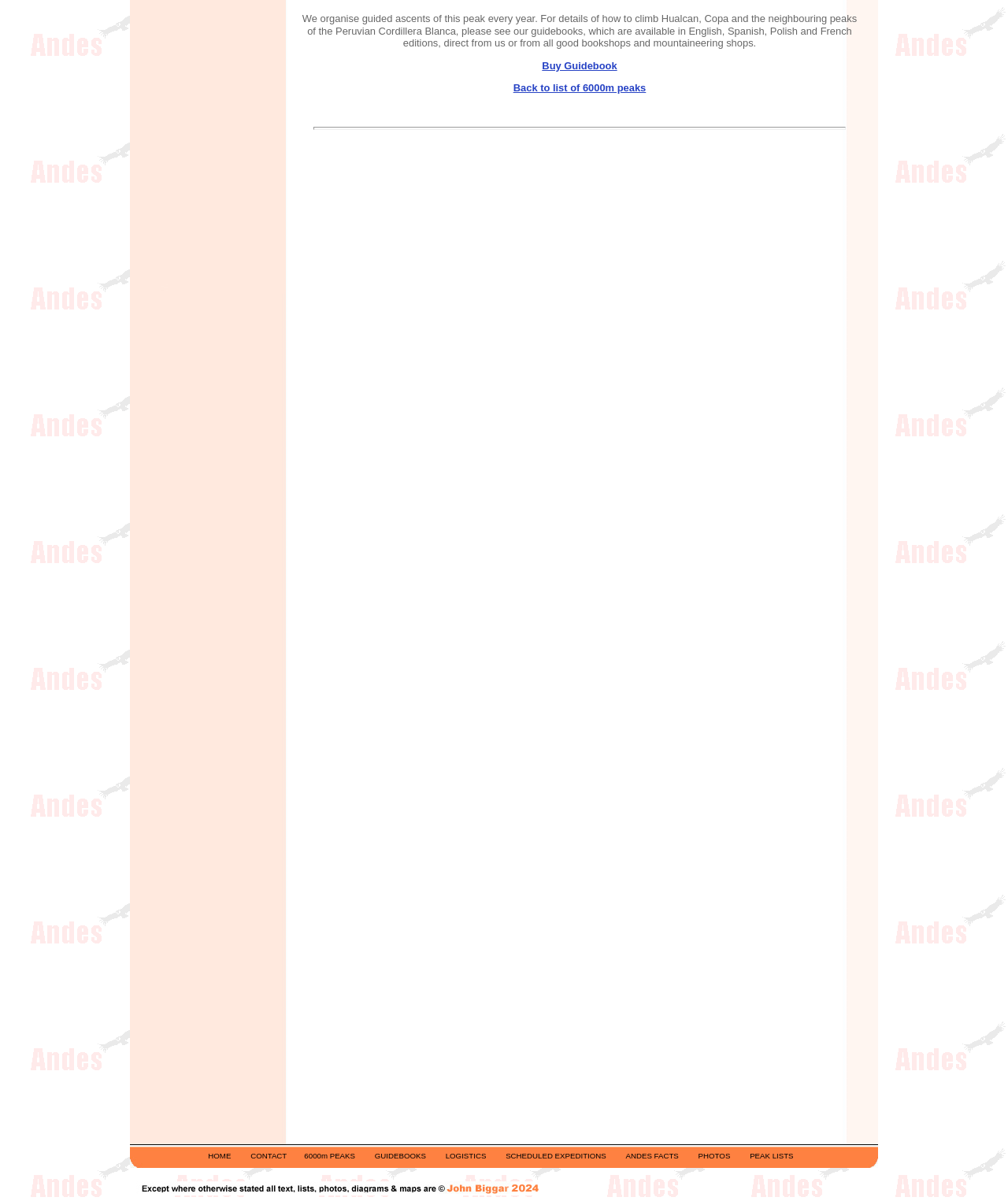Please identify the bounding box coordinates of the clickable area that will fulfill the following instruction: "View photos". The coordinates should be in the format of four float numbers between 0 and 1, i.e., [left, top, right, bottom].

[0.687, 0.959, 0.73, 0.966]